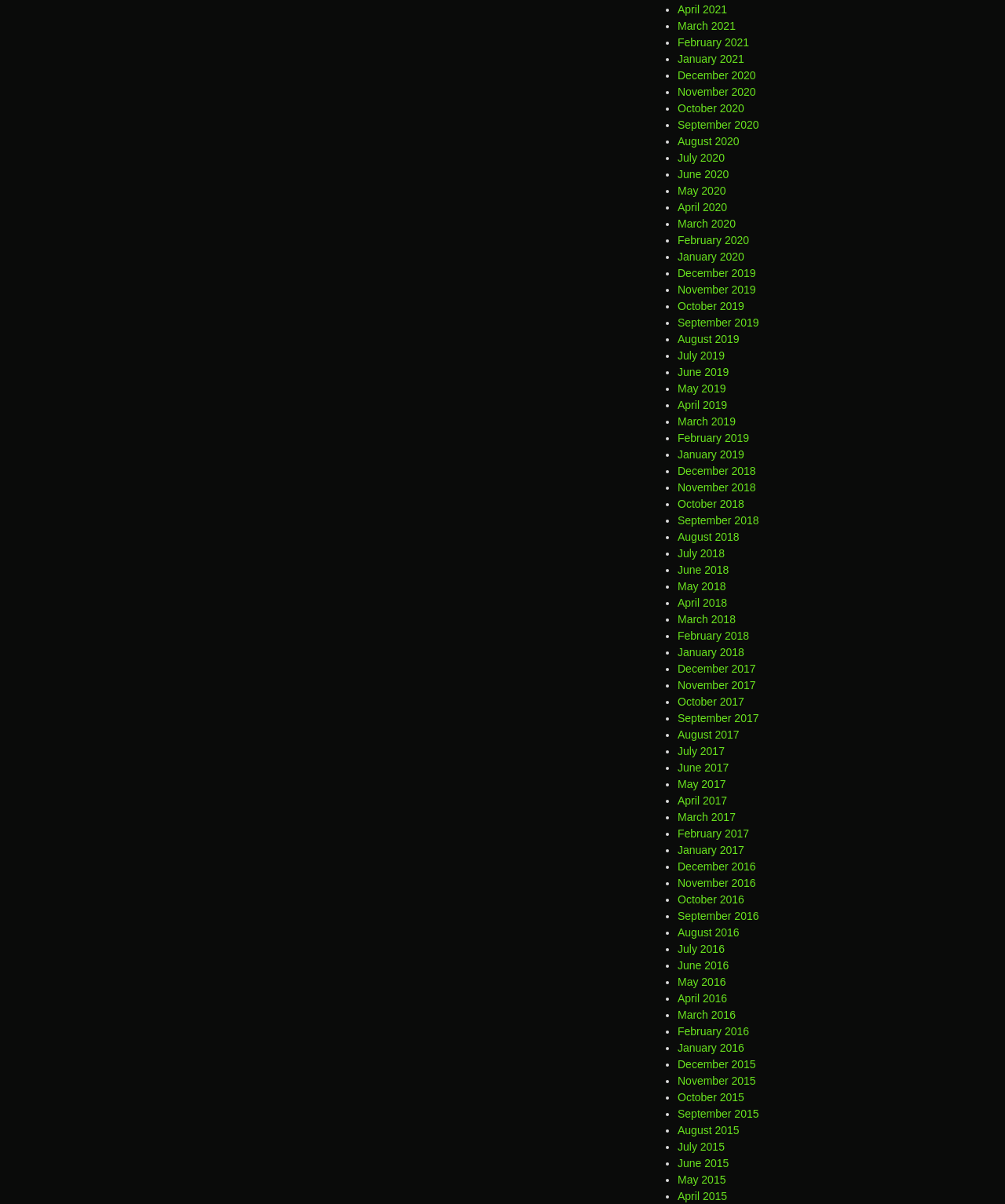Determine the bounding box coordinates for the element that should be clicked to follow this instruction: "View December 2020". The coordinates should be given as four float numbers between 0 and 1, in the format [left, top, right, bottom].

[0.674, 0.058, 0.752, 0.068]